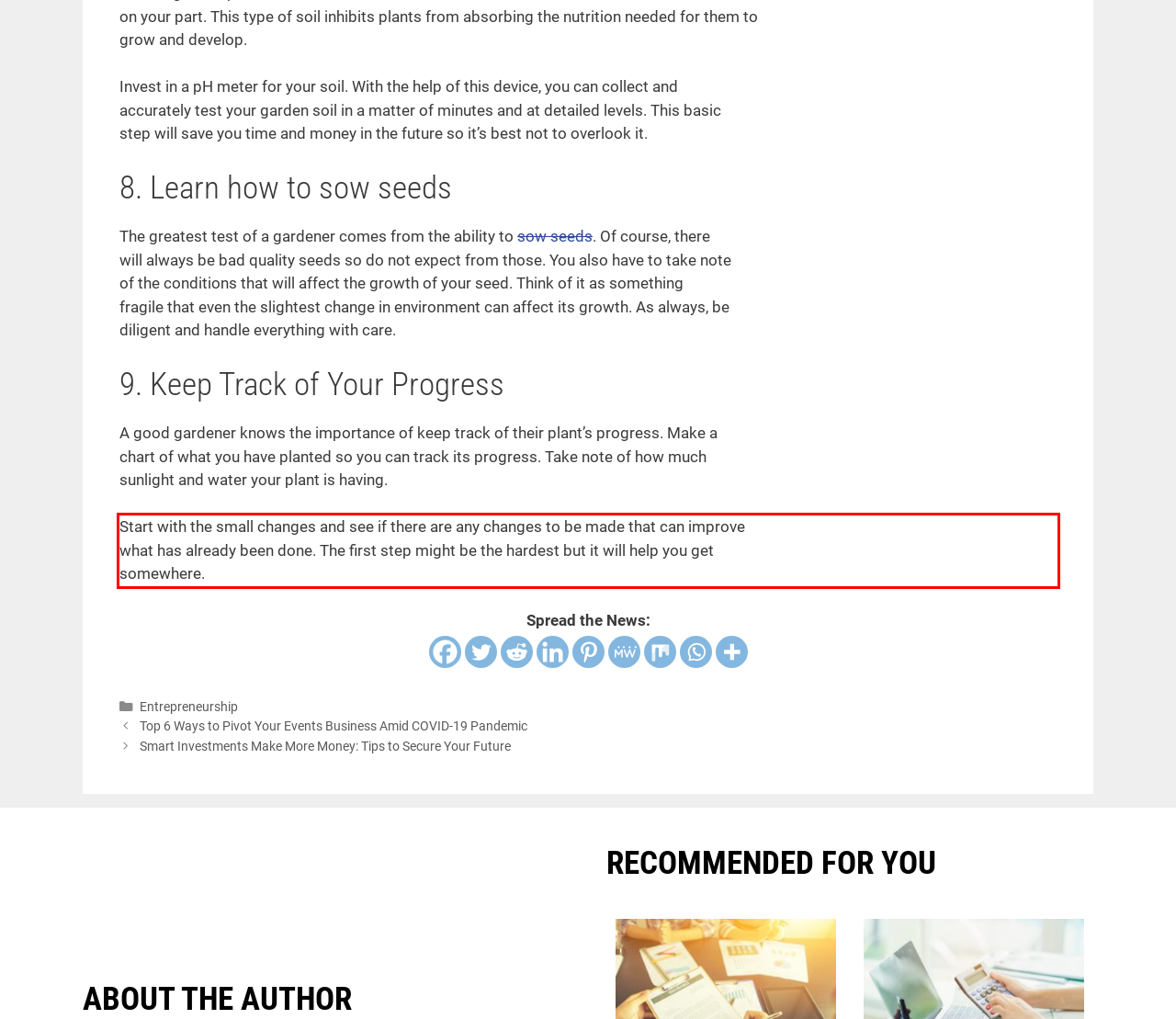Identify the text inside the red bounding box on the provided webpage screenshot by performing OCR.

Start with the small changes and see if there are any changes to be made that can improve what has already been done. The first step might be the hardest but it will help you get somewhere.